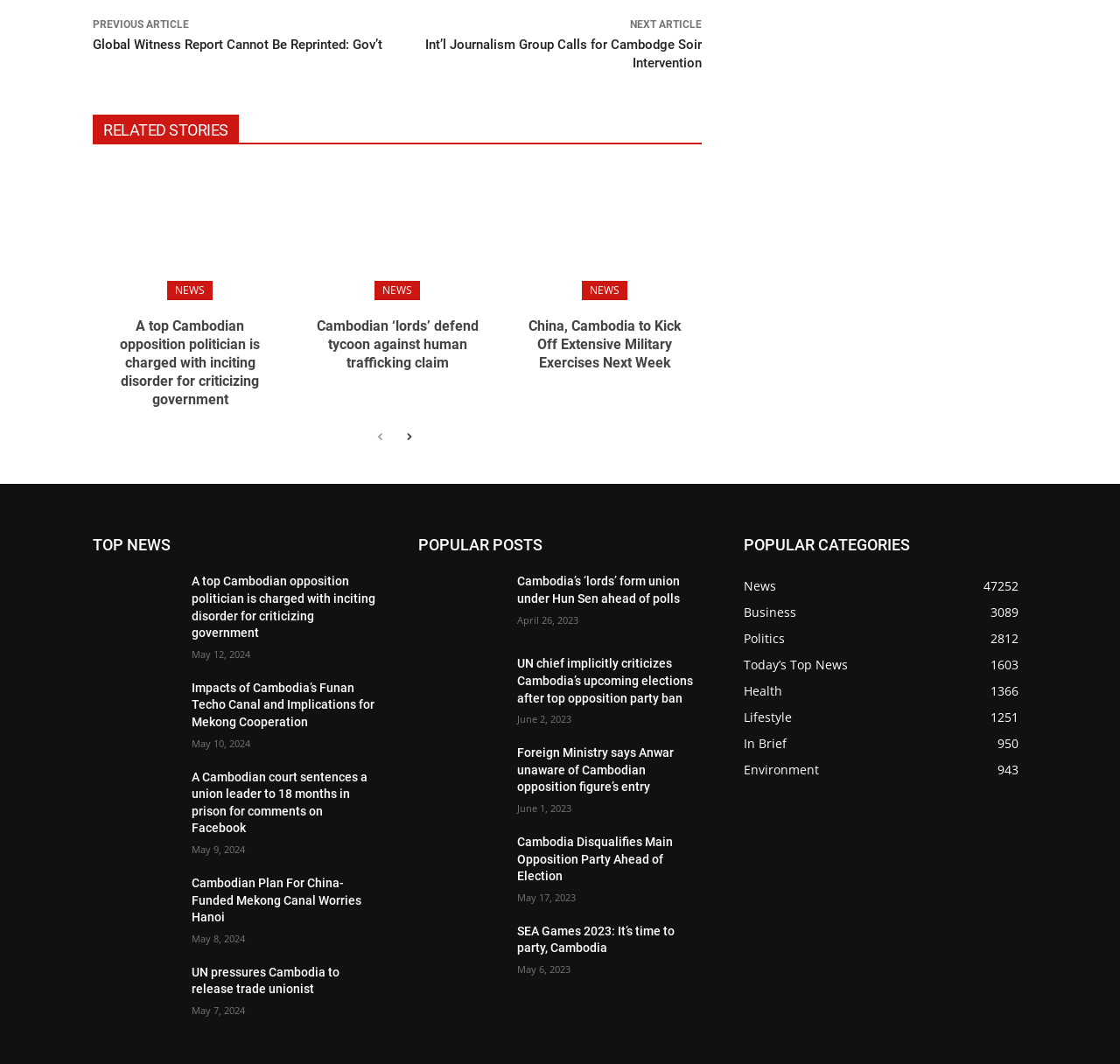Based on the image, provide a detailed and complete answer to the question: 
What is the date of the 'Cambodian ‘lords’ defend tycoon against human trafficking claim' article?

I found this by looking at the time element associated with the 'Cambodian ‘lords’ defend tycoon against human trafficking claim' article, which indicates the date as May 12, 2024.